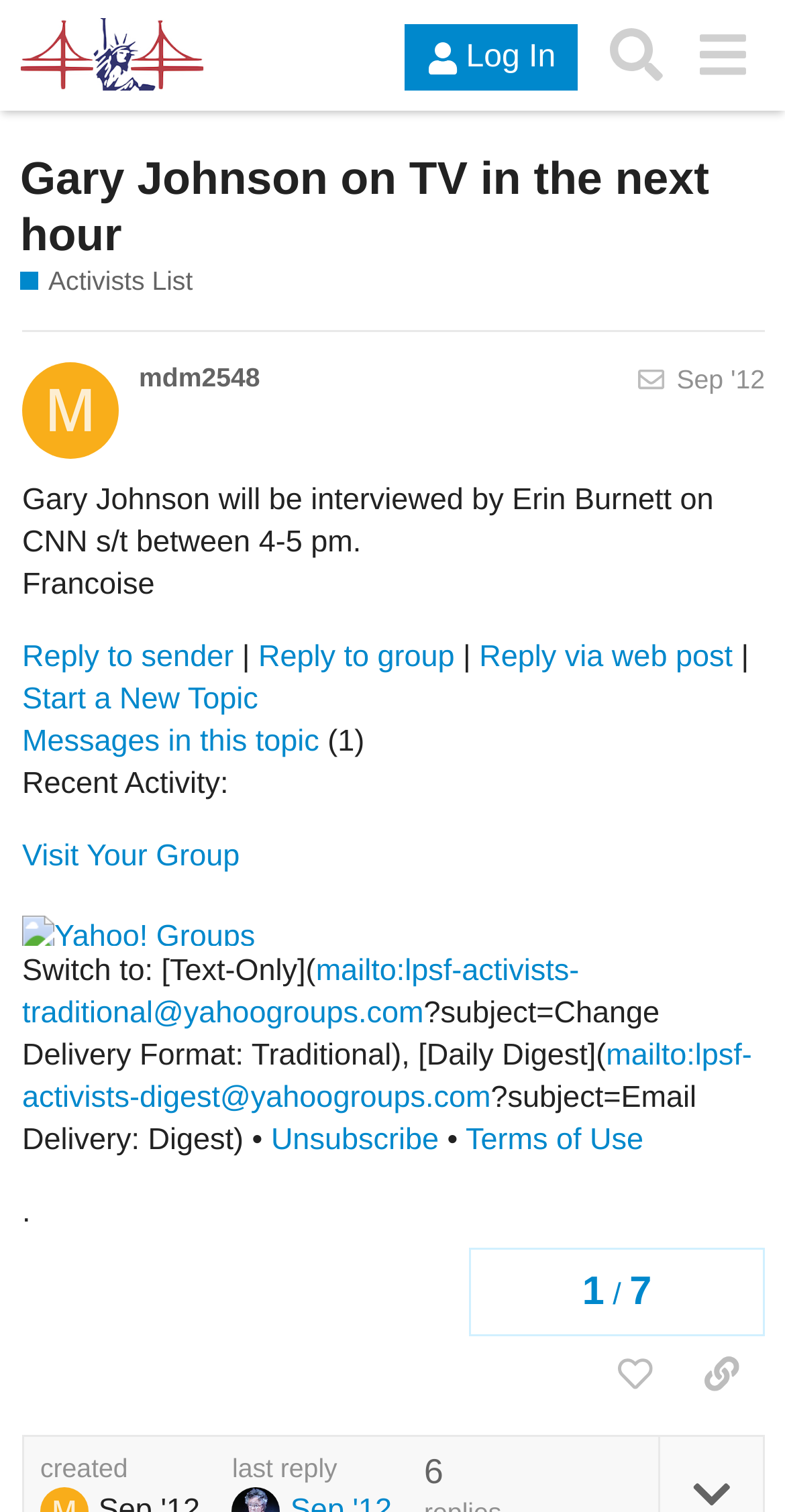Locate the bounding box coordinates of the element that should be clicked to fulfill the instruction: "Visit Your Group".

[0.028, 0.555, 0.305, 0.578]